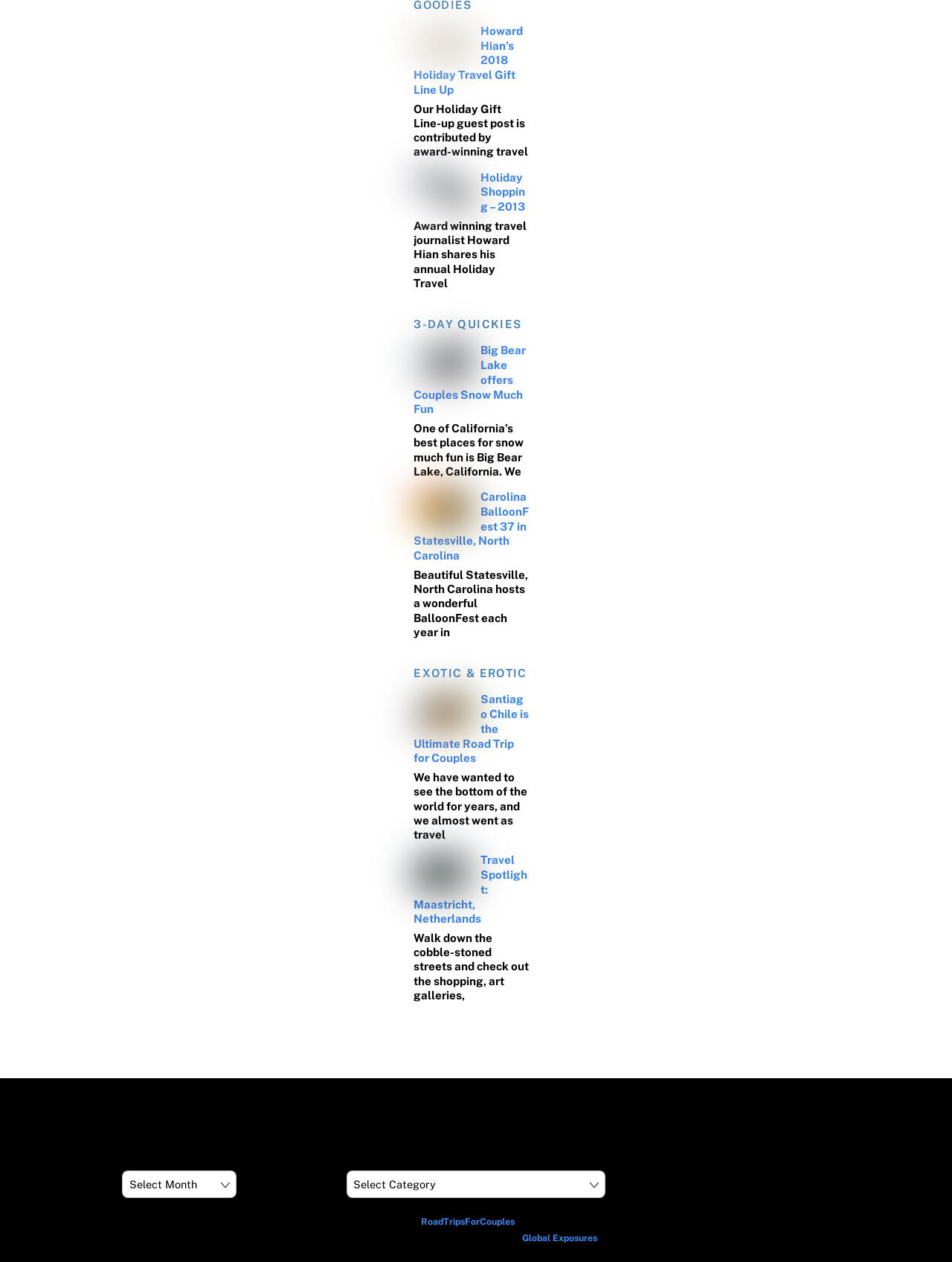Please locate the bounding box coordinates of the element that should be clicked to complete the given instruction: "Select an option from the Archives dropdown".

[0.128, 0.928, 0.248, 0.949]